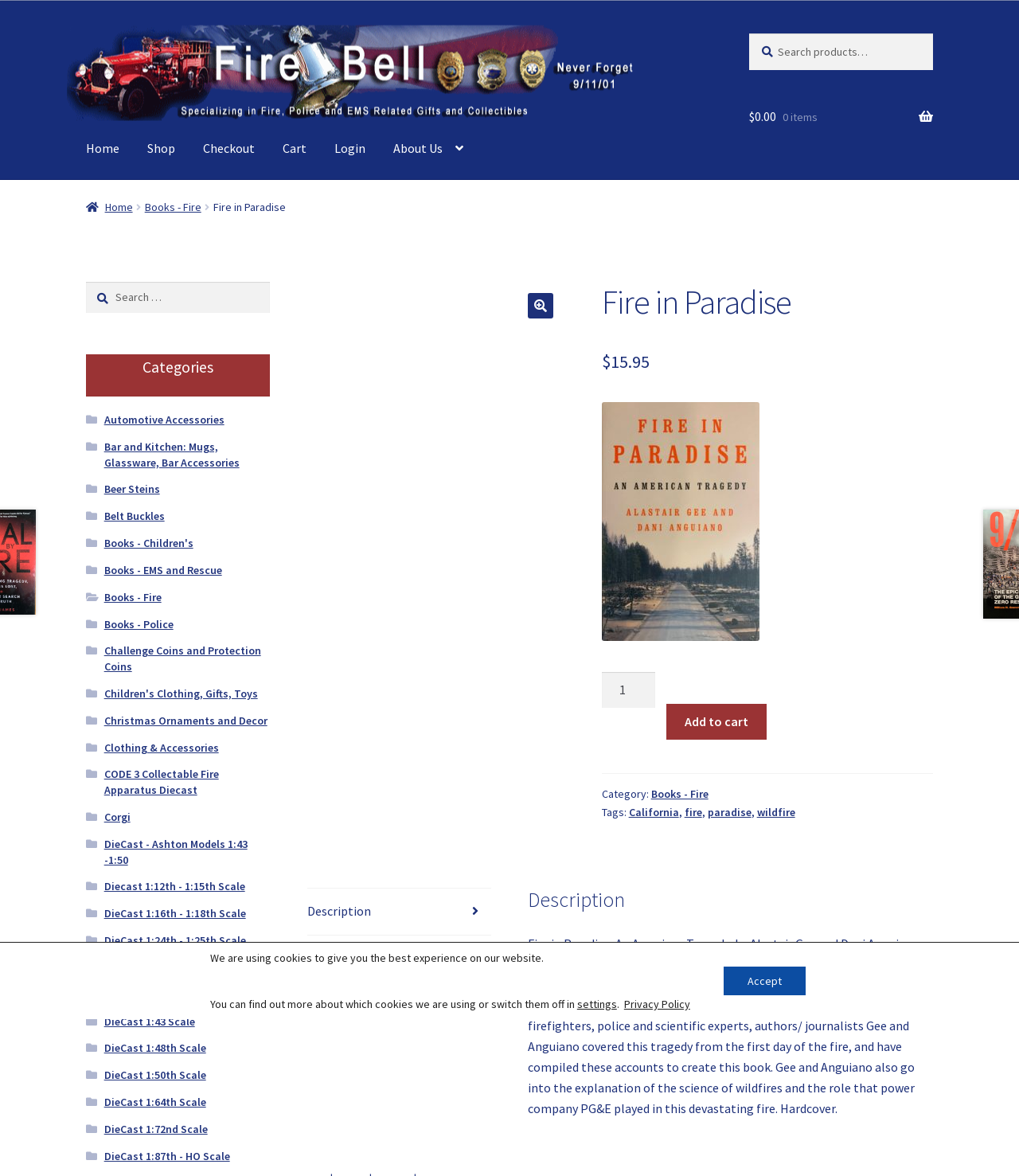Create a full and detailed caption for the entire webpage.

This webpage is about the book "Fire in Paradise" by Alastair Gee and Dani Anguiano, which tells the story of the devastating fire that killed 85 people and destroyed every home in Paradise, CA. 

At the top of the page, there are two "Skip to" links, followed by a search bar with a "Search for:" label and a "Search" button. Below this, there is a primary navigation menu with links to "Home", "Shop", "Checkout", "Cart", "Login", and "About Us". 

On the left side of the page, there is a breadcrumbs navigation menu showing the current page's location, with links to "Home", "Books - Fire", and "Fire in Paradise". 

The main content of the page is about the book "Fire in Paradise", with a heading, a price of $15.95, and a "Add to cart" button. There is also a category label "Books - Fire" and tags "California", "fire", "paradise", and "wildfire". 

Below this, there is a tab list with a single tab "Description", which is not selected by default. When selected, it shows a description of the book, which is an American tragedy about the Camp Fire that destroyed Paradise, CA, and killed at least 85 people. The description also mentions the authors' in-depth interviews with residents, firefighters, police, and scientific experts, and their explanation of the science of wildfires and the role of power company PG&E in the fire.

On the right side of the page, there is a list of categories, including "Automotive Accessories", "Bar and Kitchen", "Beer Steins", and many others, with a total of 20 categories.